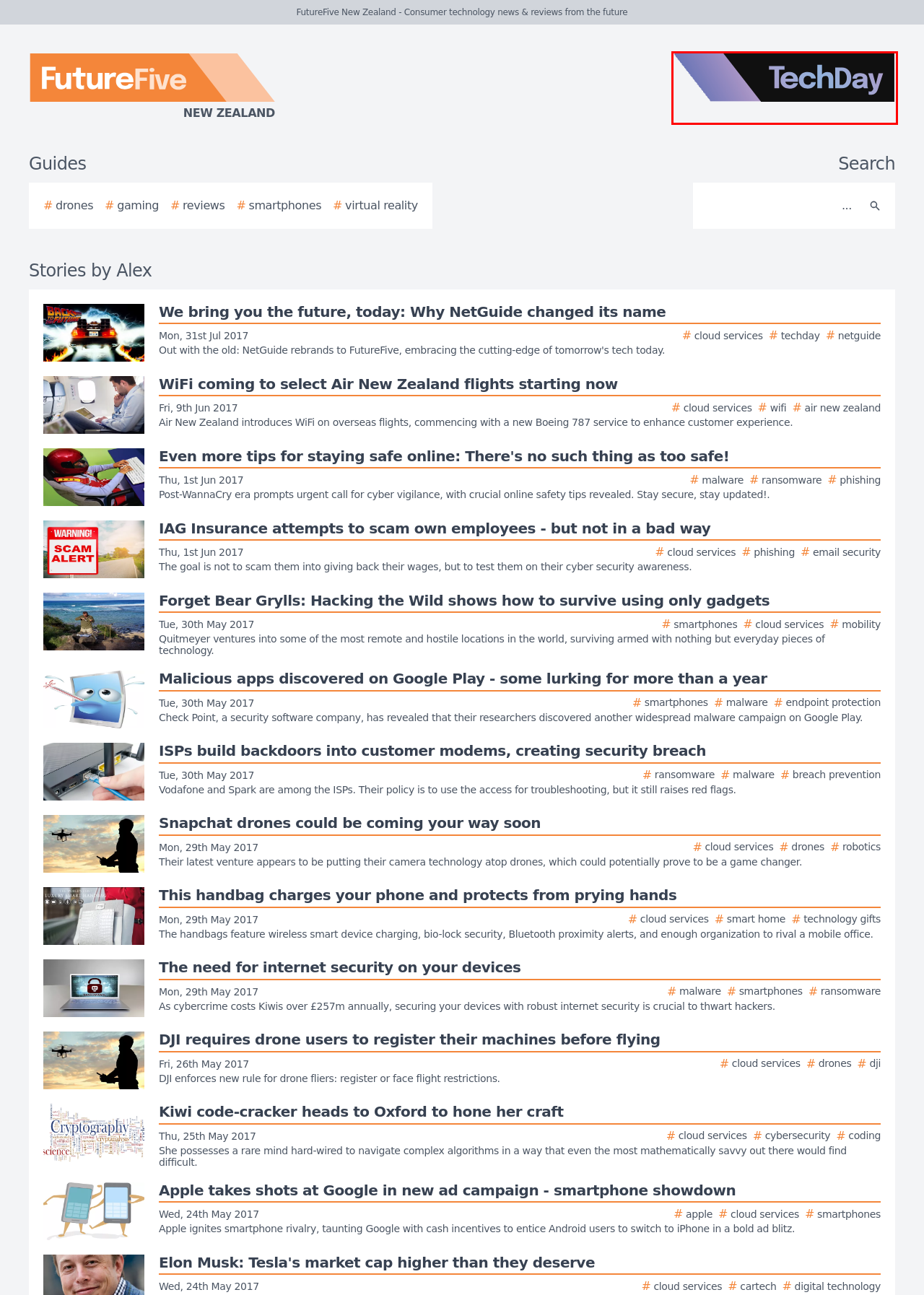Examine the screenshot of a webpage with a red bounding box around a UI element. Select the most accurate webpage description that corresponds to the new page after clicking the highlighted element. Here are the choices:
A. TechDay New Zealand - Aotearoa's technology news network
B. The 2024 Ultimate Guide to Smartphones
C. ISPs build backdoors into customer modems, creating security breach
D. The 2024 Ultimate Guide to Gaming
E. This handbag charges your phone and protects from prying hands
F. Even more tips for staying safe online: There's no such thing as too safe!
G. Kiwi code-cracker heads to Oxford to hone her craft
H. Snapchat drones could be coming your way soon

A